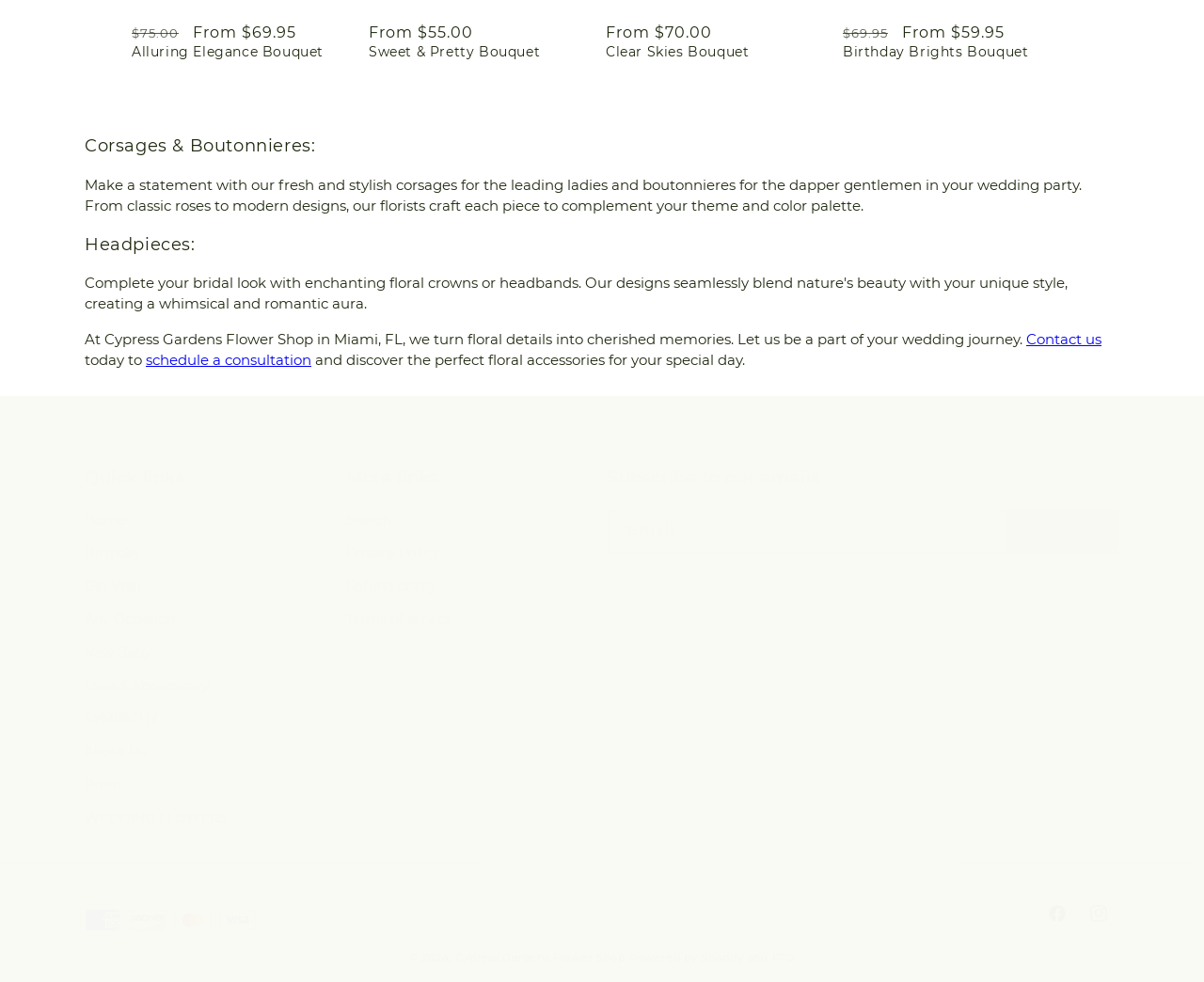Based on the element description parent_node: Email name="contact[email]" placeholder="Email", identify the bounding box coordinates for the UI element. The coordinates should be in the format (top-left x, top-left y, bottom-right x, bottom-right y) and within the 0 to 1 range.

[0.505, 0.519, 0.835, 0.562]